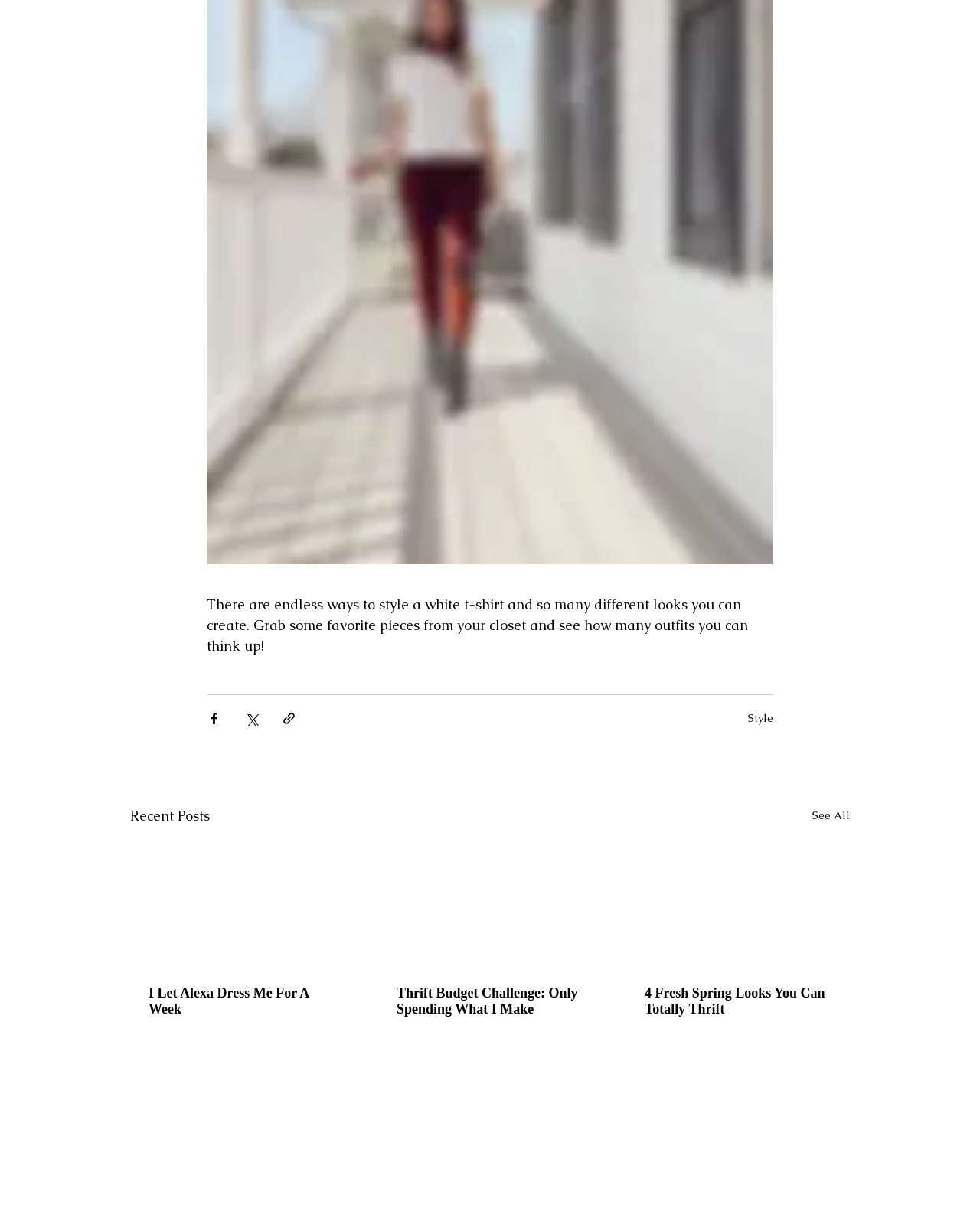How many articles are listed under 'Recent Posts'? Using the information from the screenshot, answer with a single word or phrase.

3